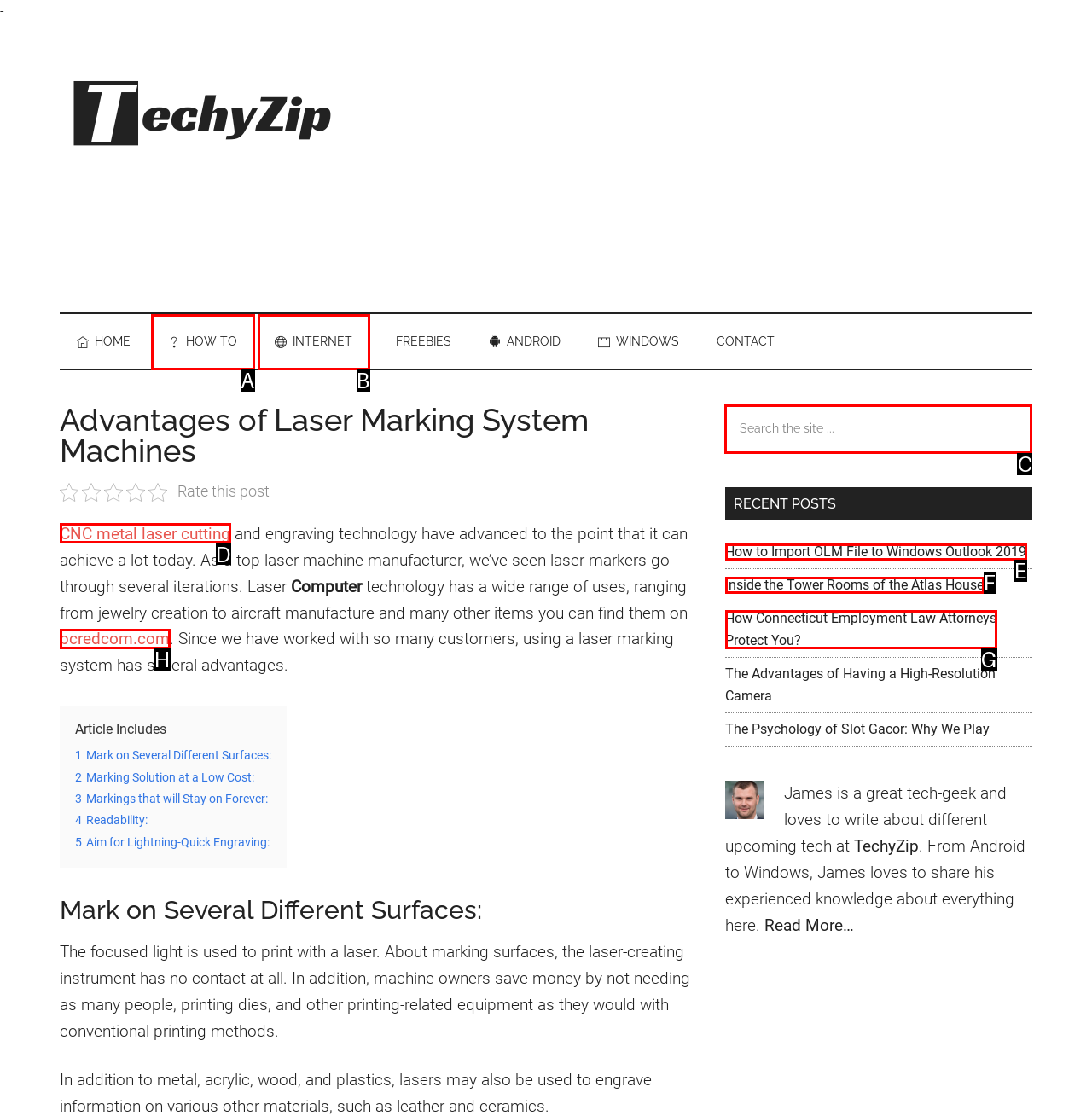Determine which HTML element should be clicked for this task: Search the site using the search box
Provide the option's letter from the available choices.

C